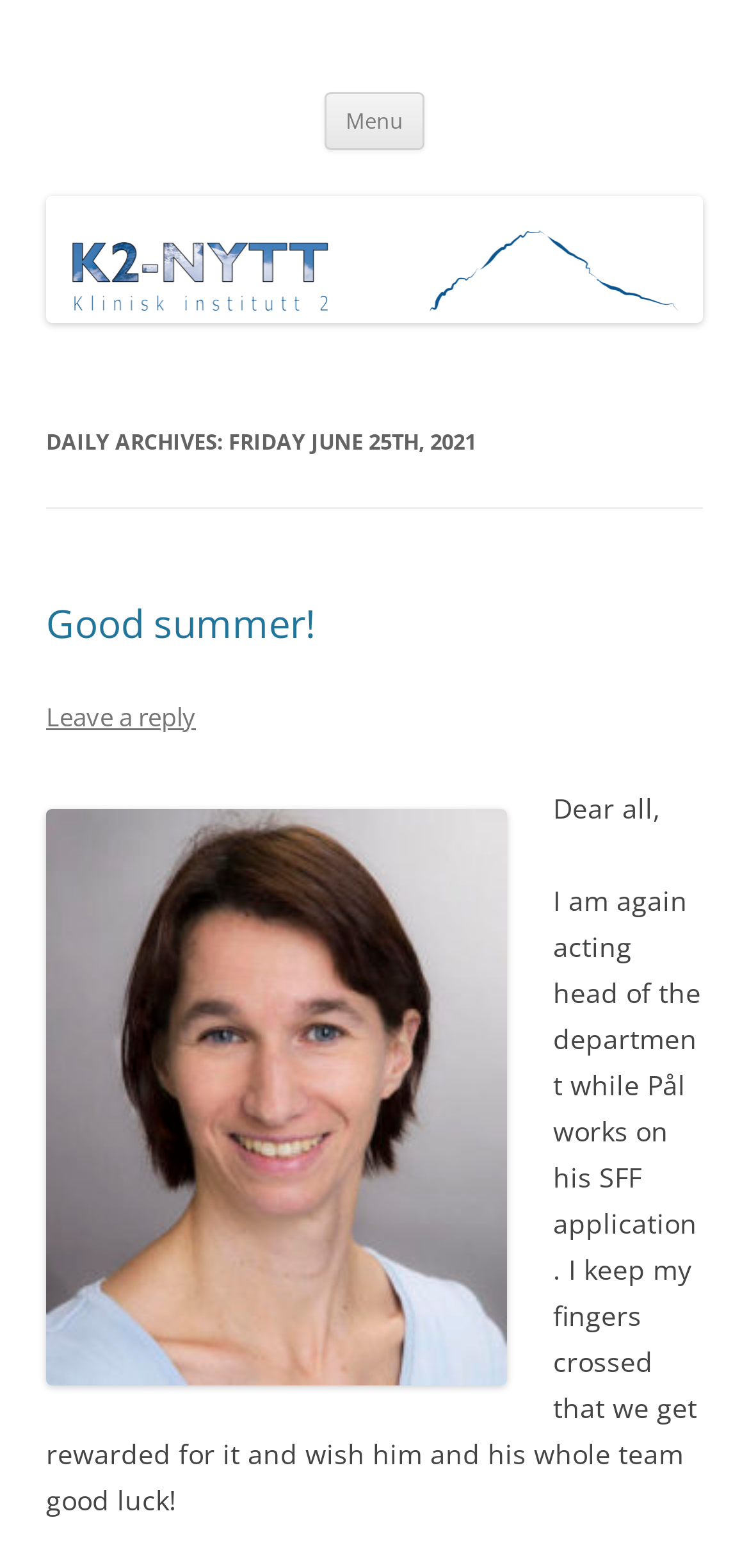What is the date mentioned in the webpage?
Please give a detailed and elaborate explanation in response to the question.

The date is mentioned in the heading 'DAILY ARCHIVES: FRIDAY JUNE 25TH, 2021' which is a sub-element of the HeaderAsNonLandmark element.